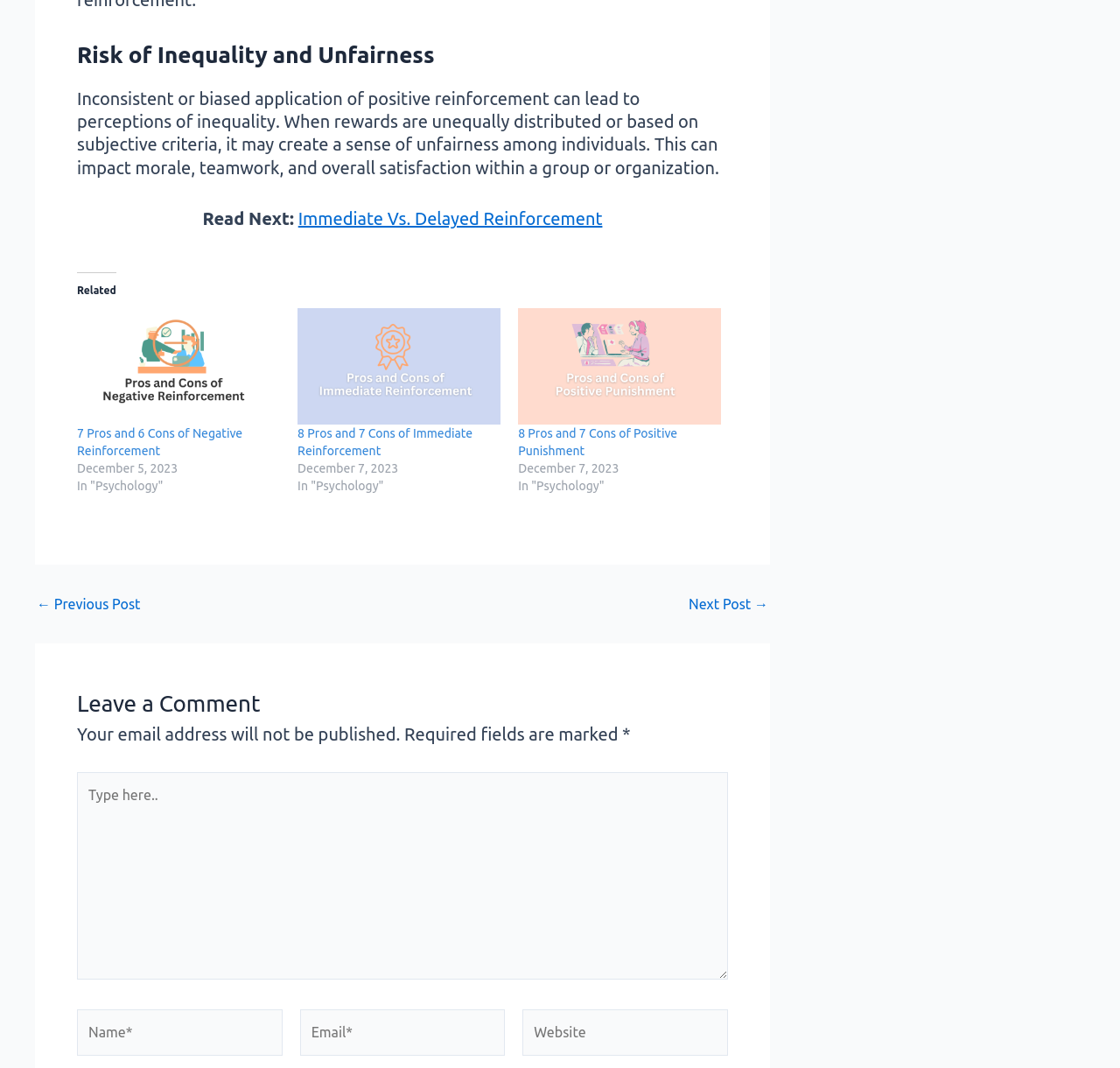Determine the bounding box coordinates for the HTML element mentioned in the following description: "← Previous Post". The coordinates should be a list of four floats ranging from 0 to 1, represented as [left, top, right, bottom].

[0.033, 0.559, 0.125, 0.572]